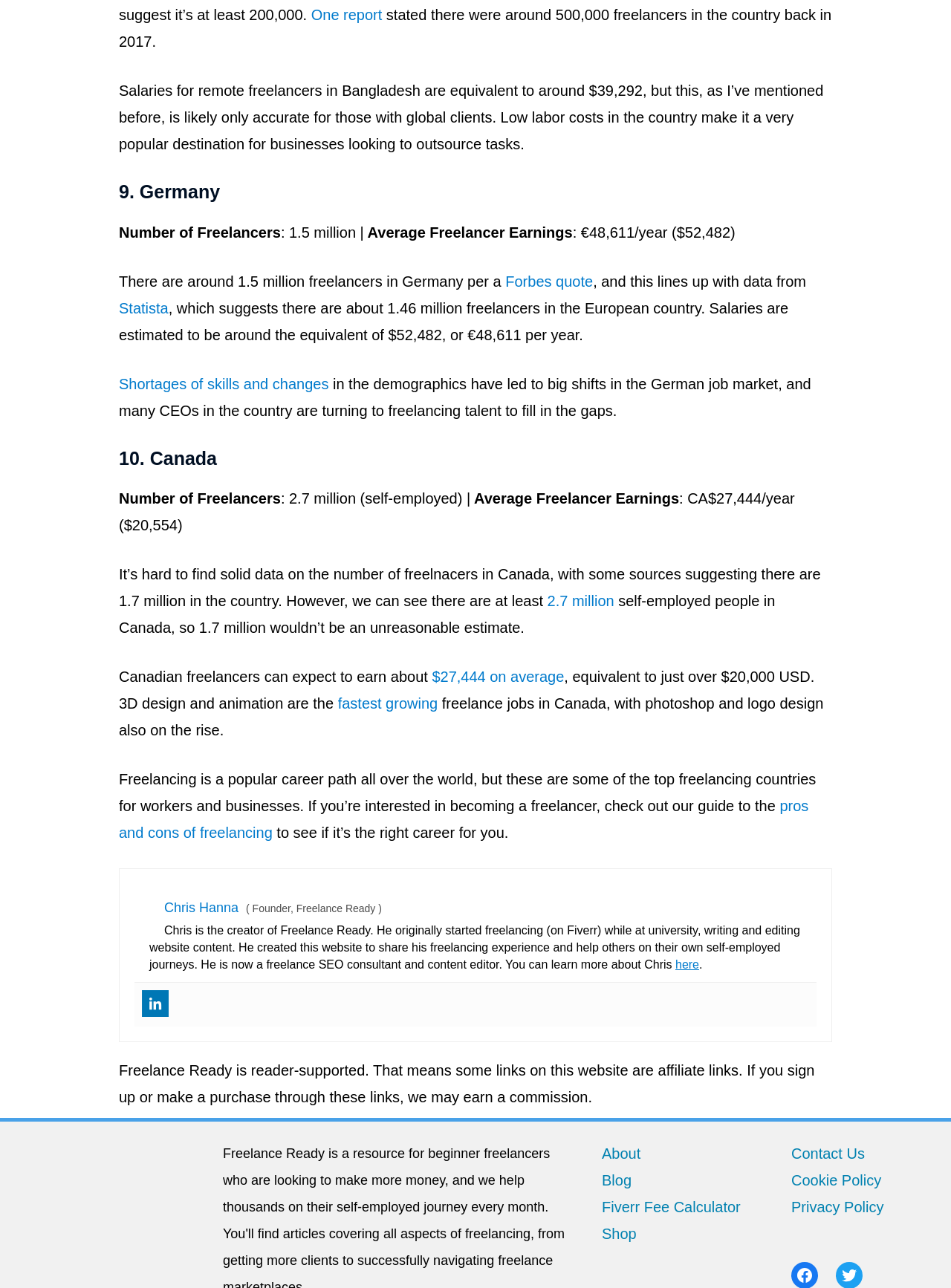Please predict the bounding box coordinates of the element's region where a click is necessary to complete the following instruction: "Learn more about Chris Hanna". The coordinates should be represented by four float numbers between 0 and 1, i.e., [left, top, right, bottom].

[0.173, 0.699, 0.251, 0.711]